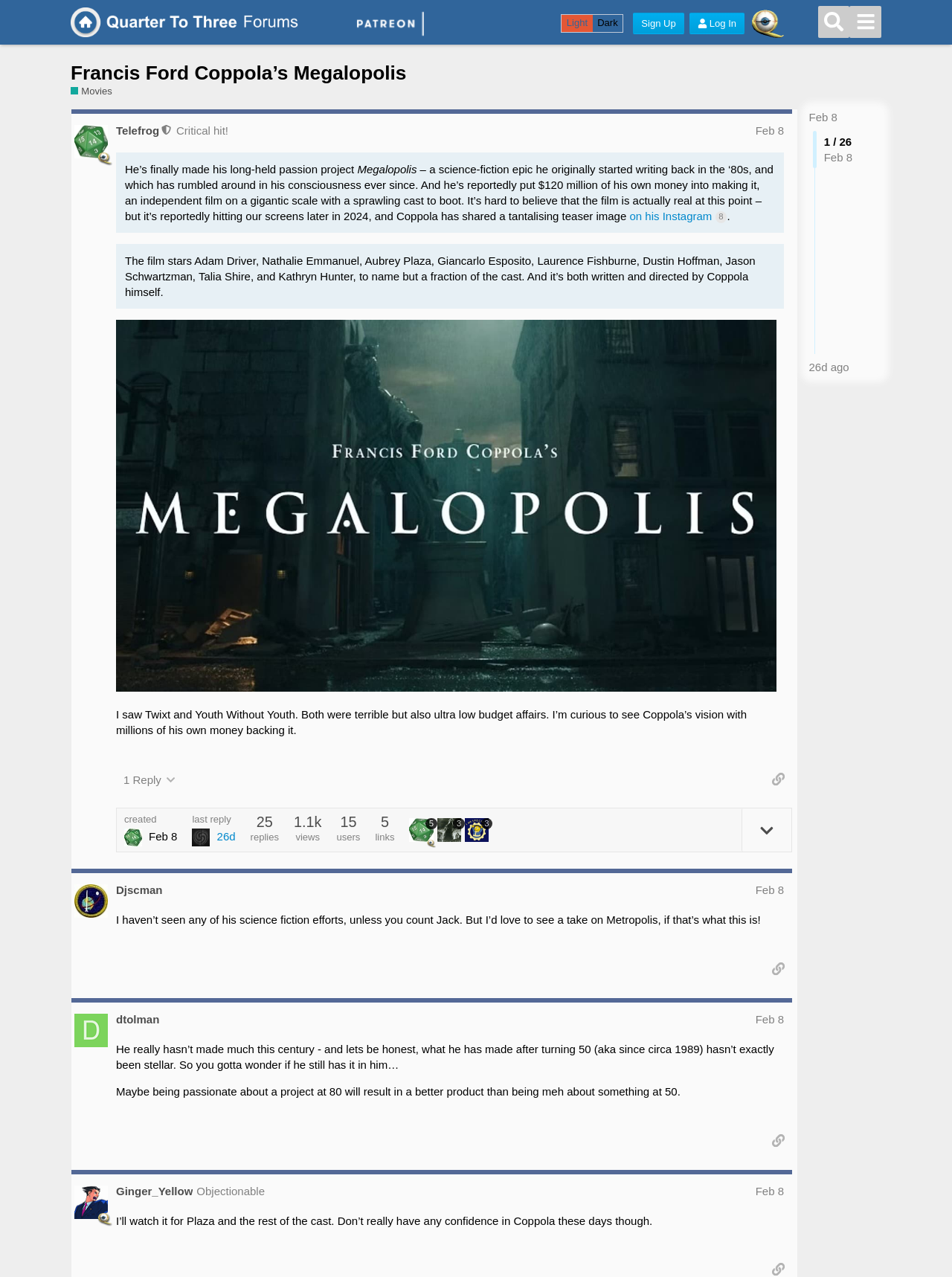Bounding box coordinates should be provided in the format (top-left x, top-left y, bottom-right x, bottom-right y) with all values between 0 and 1. Identify the bounding box for this UI element: alt="Quarter To Three Forums"

[0.074, 0.006, 0.315, 0.029]